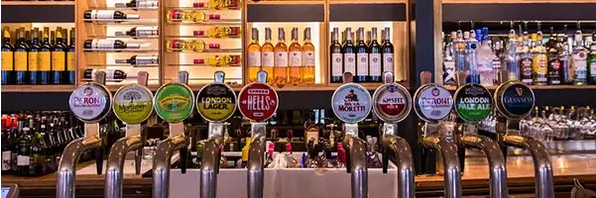Compose a detailed narrative for the image.

The image showcases a vibrant bar scene, emphasizing the diverse selection of beers on tap, with several taps prominently displayed in the foreground. Each tap features distinct and colorful branding, including options like "London Lager," "Bitter," and "Pale Ale," suggesting a focus on popular choices within the British pub culture. Behind the taps, shelves are lined with various bottles of spirits and wines, creating an inviting atmosphere that highlights the pub's extensive beverage offerings. This representation reflects the resilience and resurgence of the British pub industry, particularly in light of recent trends and events, as discussed in related content about the impact of Brexit on local establishments.